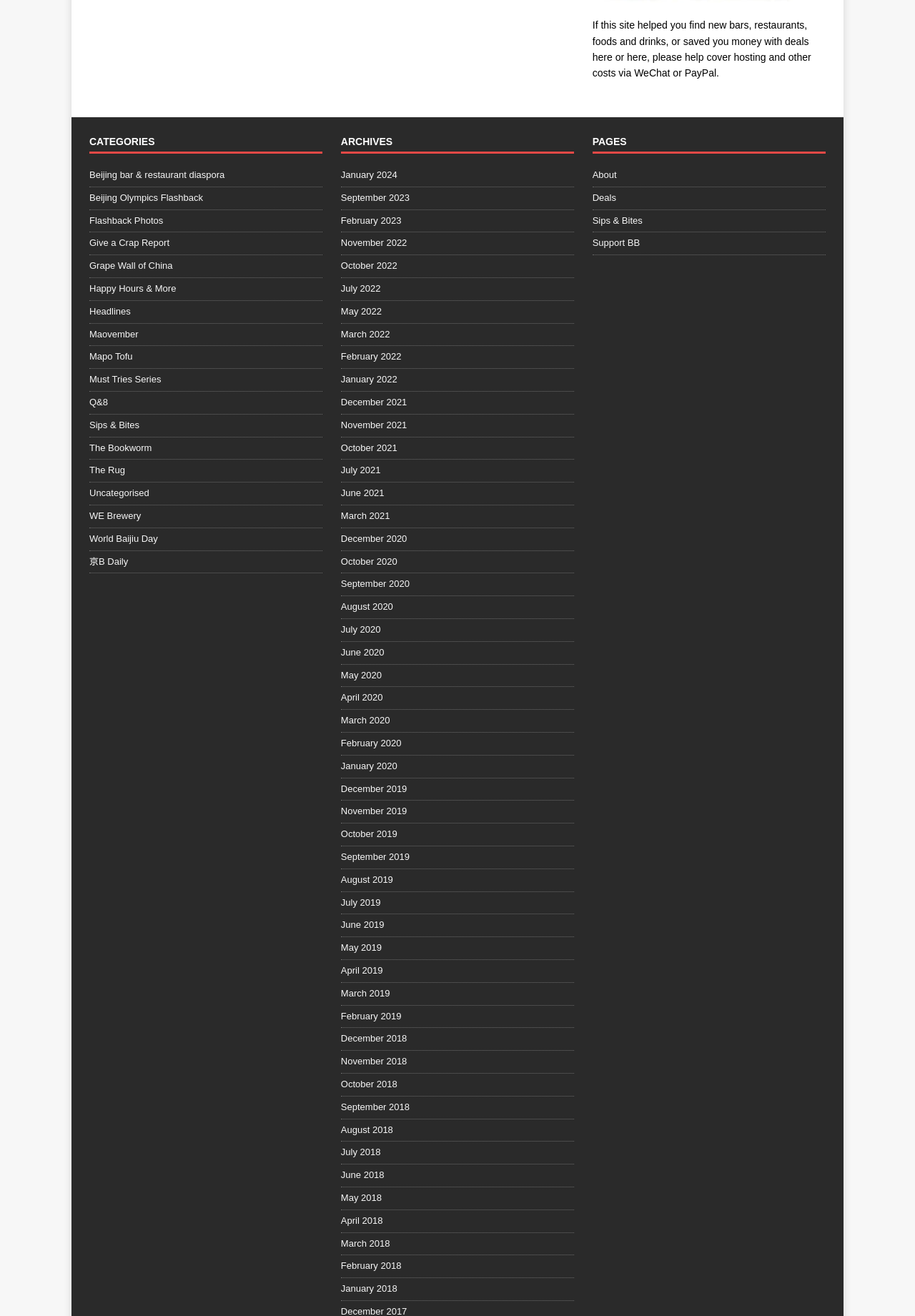Highlight the bounding box coordinates of the element that should be clicked to carry out the following instruction: "follow the photographer on social media". The coordinates must be given as four float numbers ranging from 0 to 1, i.e., [left, top, right, bottom].

None